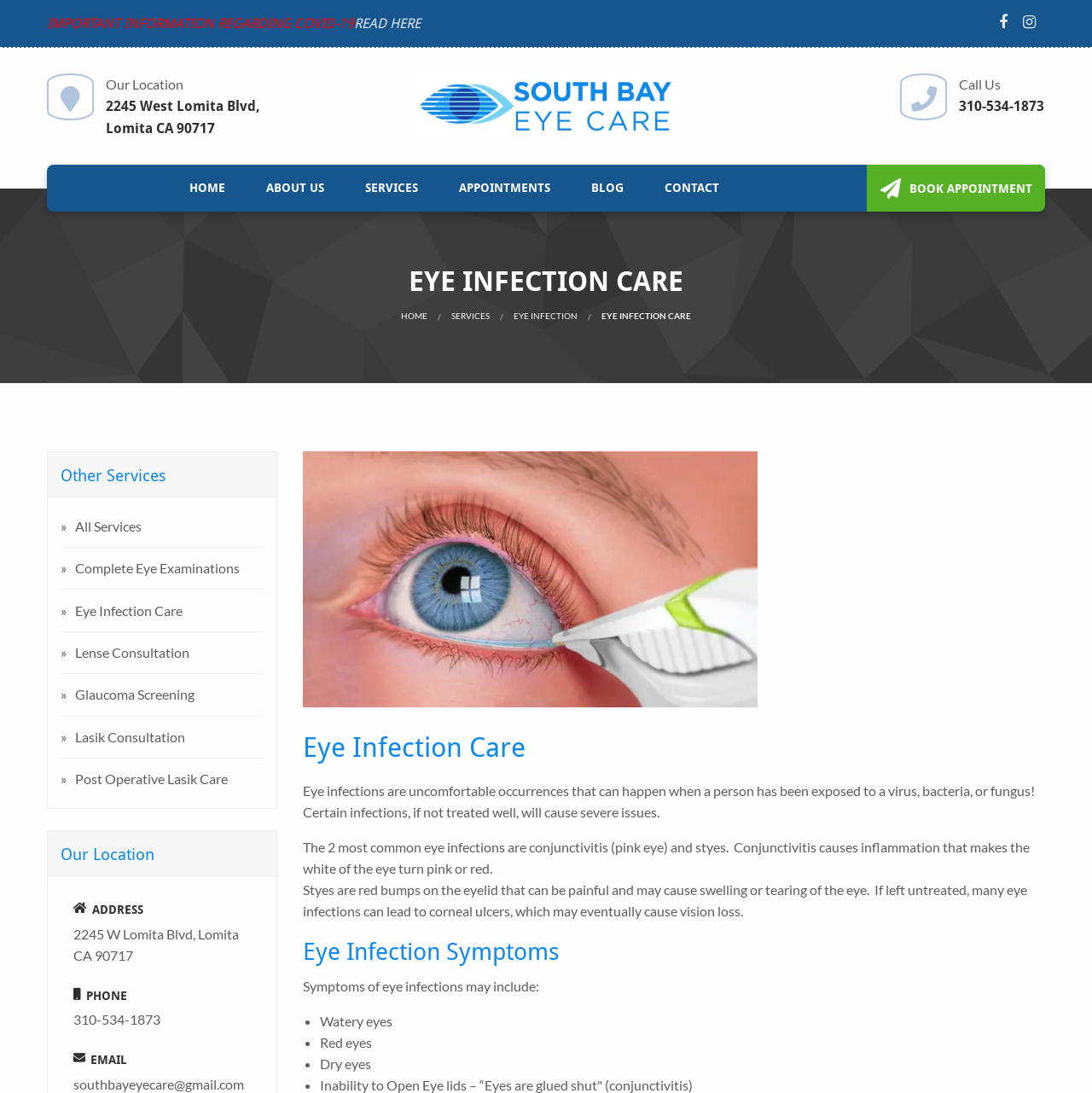Based on the image, please respond to the question with as much detail as possible:
What are the two most common eye infections?

I found this information in the paragraph that starts with 'The 2 most common eye infections are...' which mentions conjunctivitis (pink eye) and styes as the two most common eye infections.